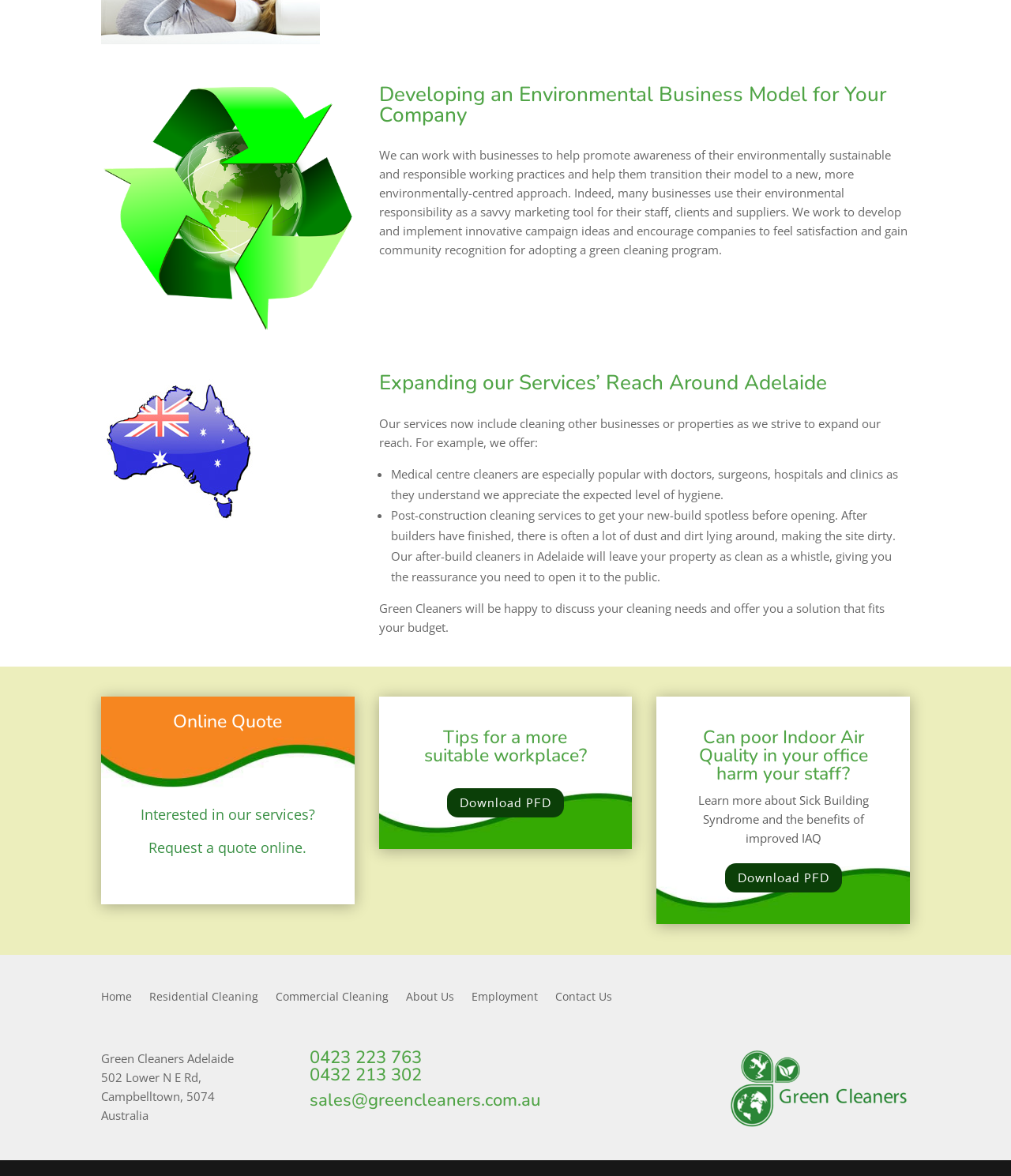Specify the bounding box coordinates of the area to click in order to execute this command: 'View the article about Scarifying Vs Dethatching'. The coordinates should consist of four float numbers ranging from 0 to 1, and should be formatted as [left, top, right, bottom].

None